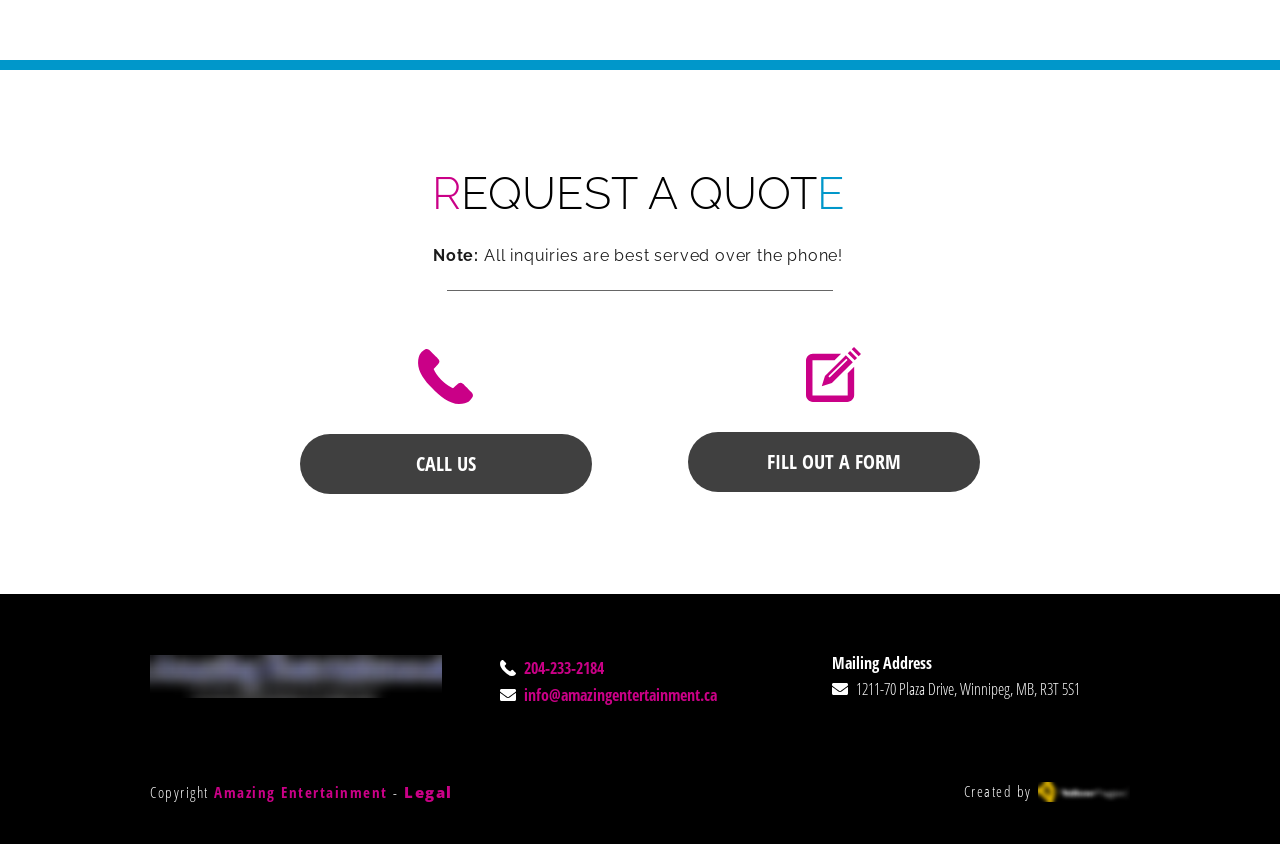Review the image closely and give a comprehensive answer to the question: What is the text above the 'CALL US' link?

I found the text by looking at the static text elements on the webpage and finding the one that is above the 'CALL US' link.